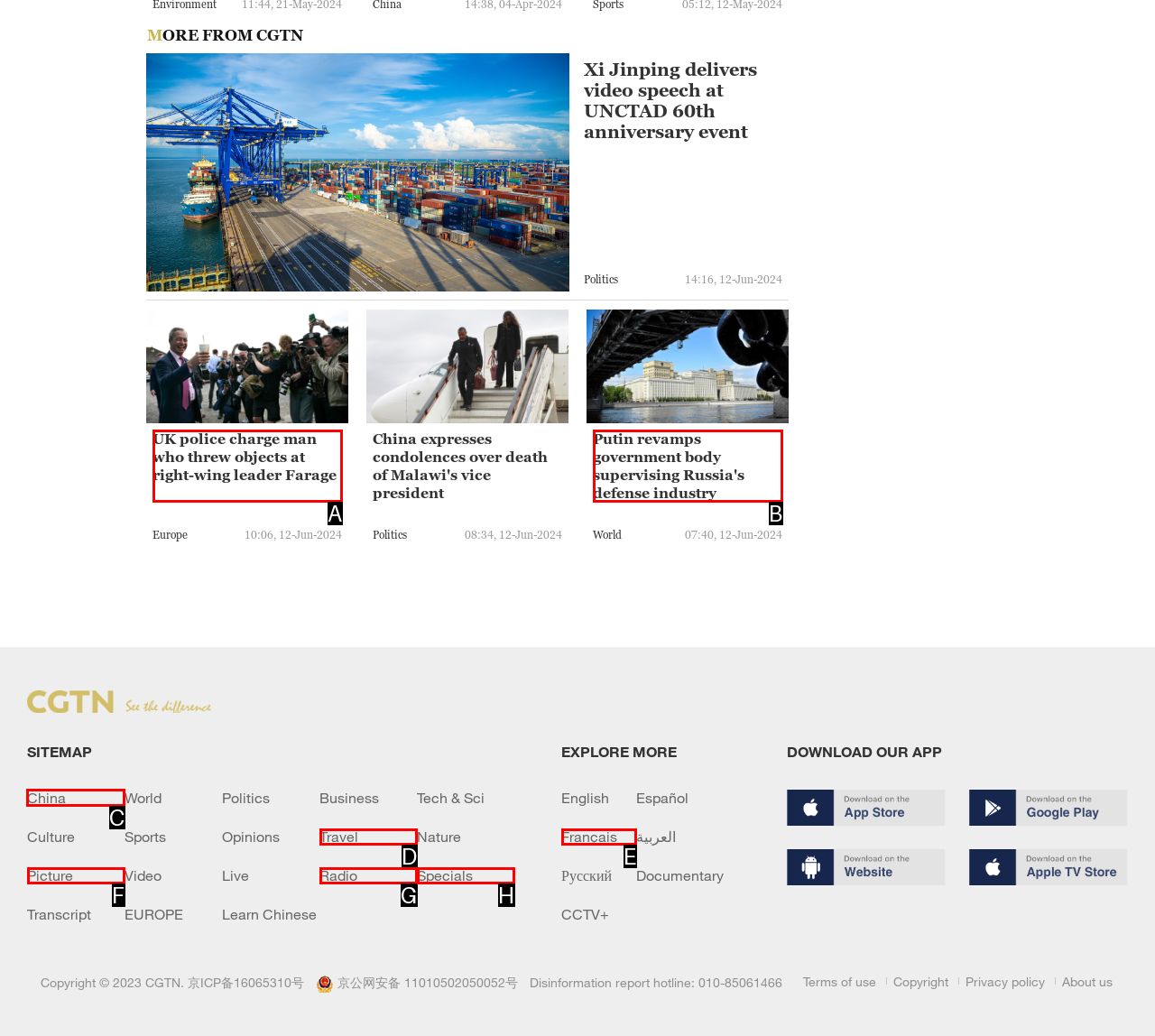Select the appropriate HTML element to click for the following task: Click on the 'China' link
Answer with the letter of the selected option from the given choices directly.

C